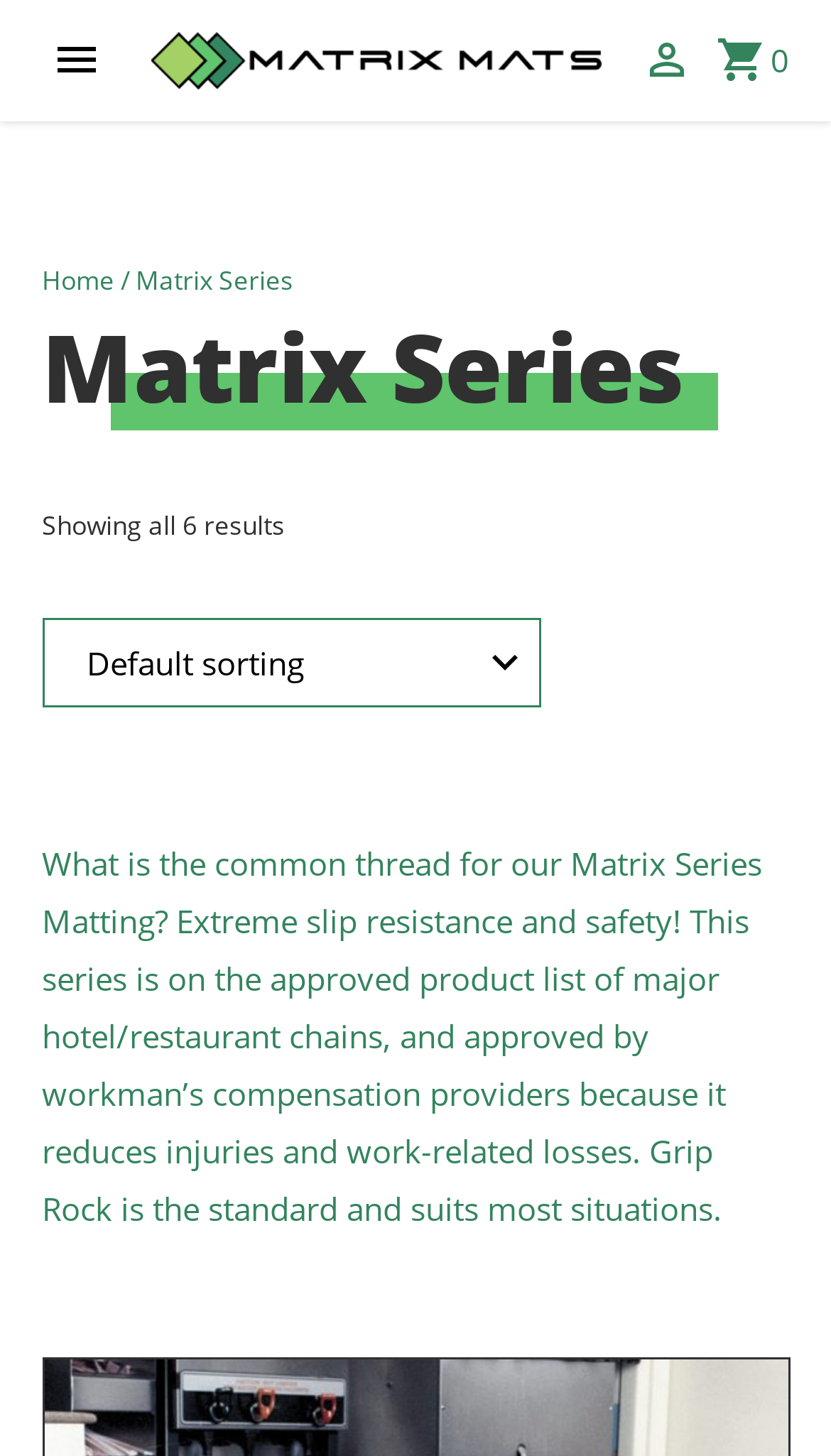What is the purpose of Matrix Series Matting?
Using the image, give a concise answer in the form of a single word or short phrase.

Reduces injuries and work-related losses